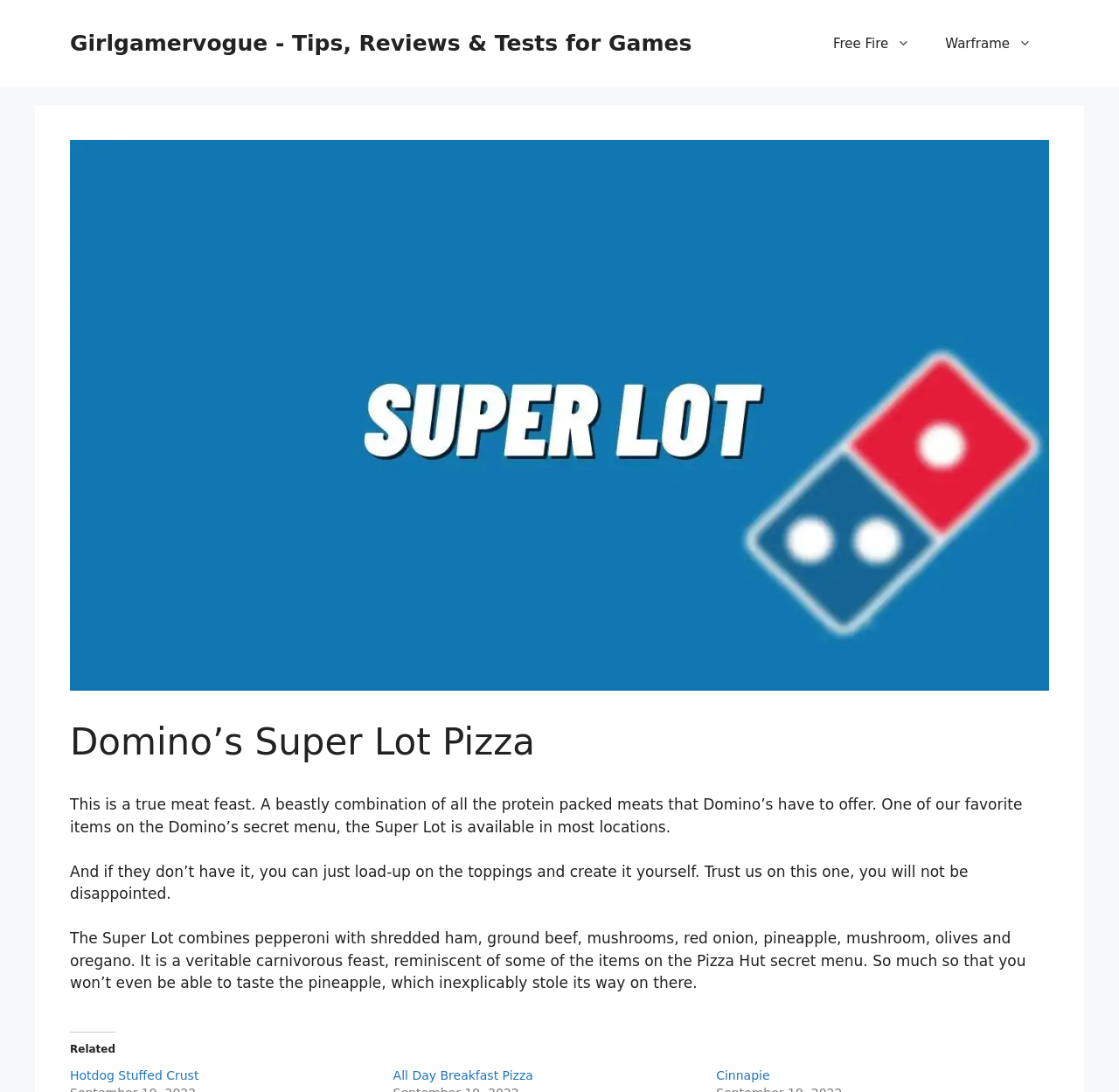What is the name of the pizza described?
Based on the screenshot, provide your answer in one word or phrase.

Domino’s Super Lot Pizza